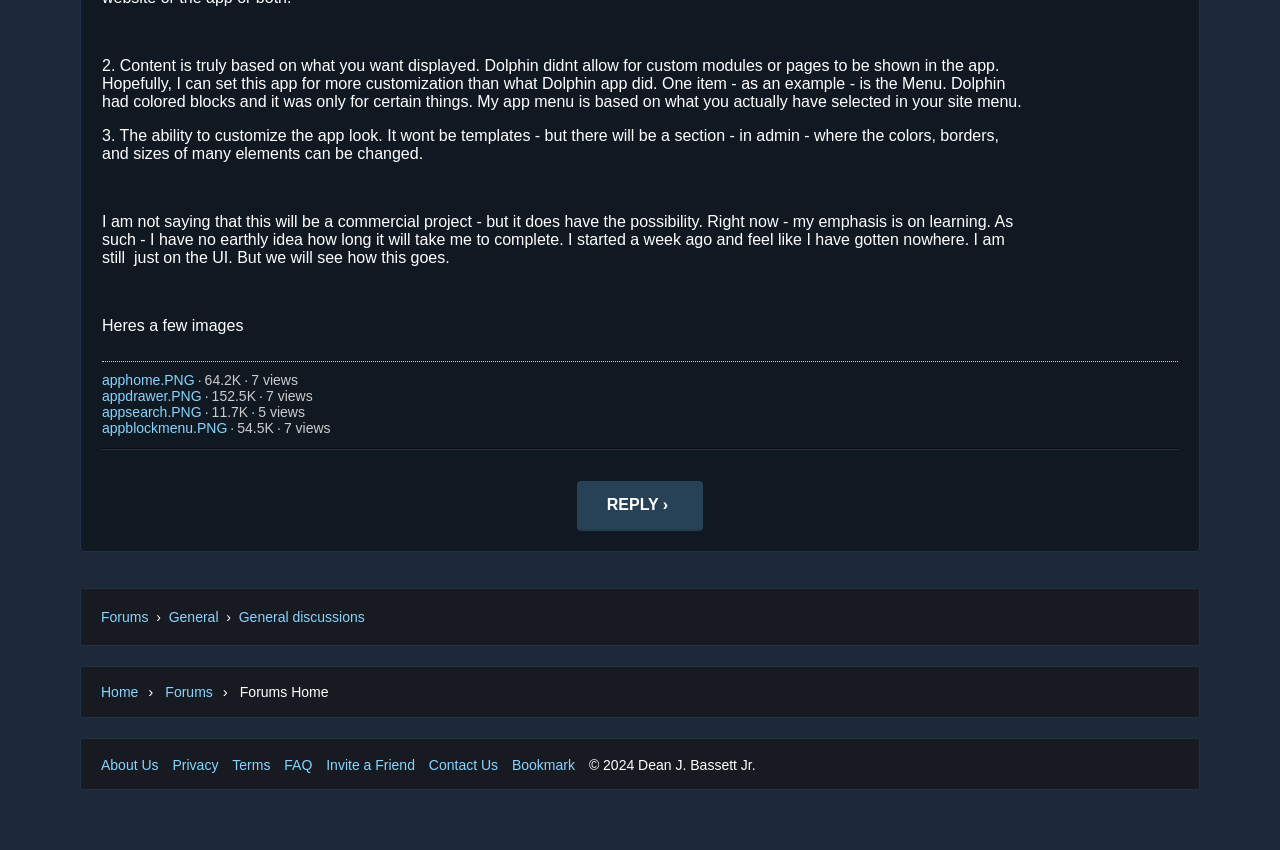Provide the bounding box coordinates for the area that should be clicked to complete the instruction: "go to forums".

[0.079, 0.716, 0.116, 0.735]